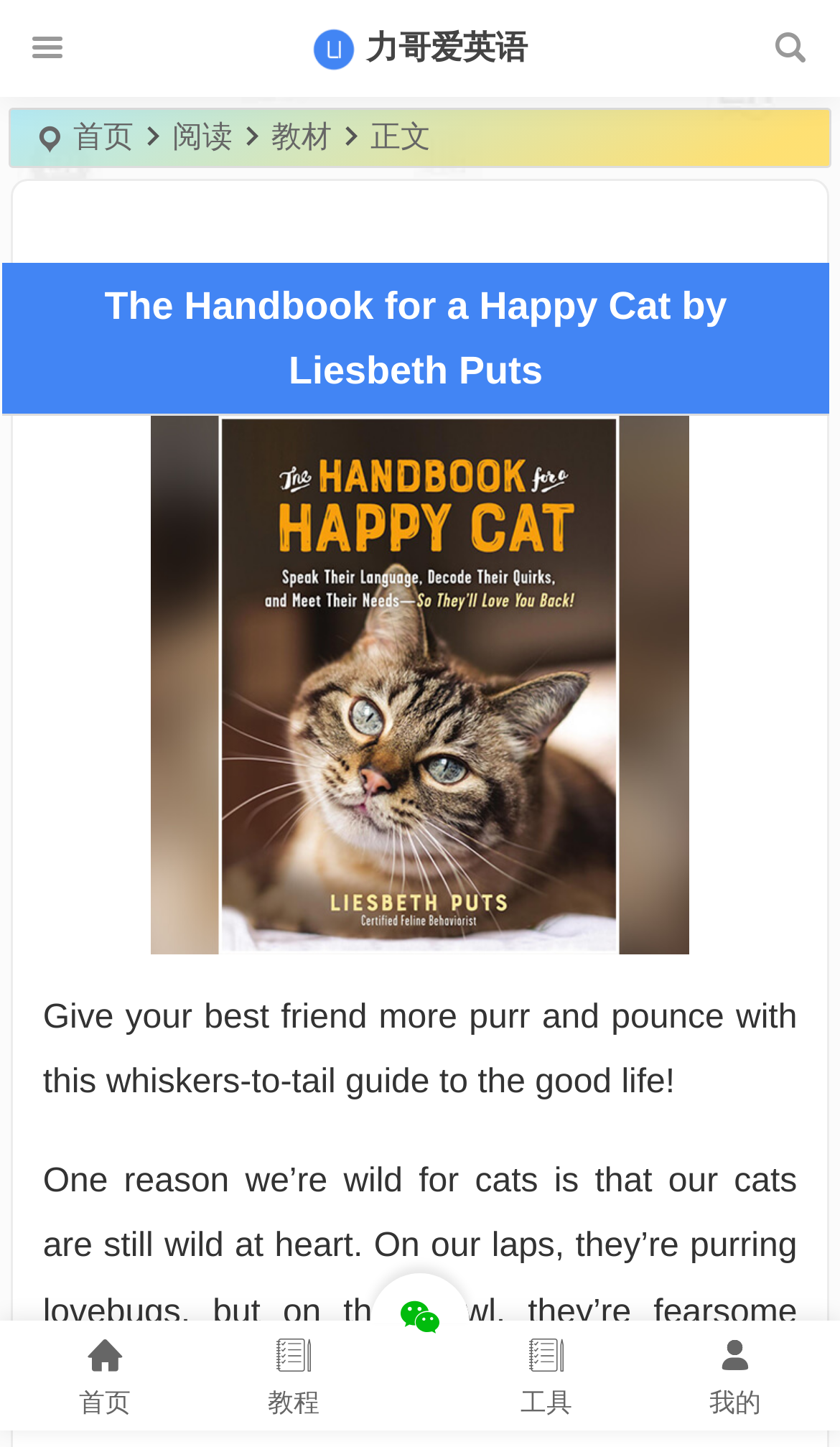Could you please study the image and provide a detailed answer to the question:
What is the position of the '首页' link?

I determined the answer by looking at the bounding box coordinates of the '首页' link element, which has a y1 value of 0.082, indicating that it is located at the top of the page, and an x1 value of 0.087, indicating that it is located on the left side of the page.